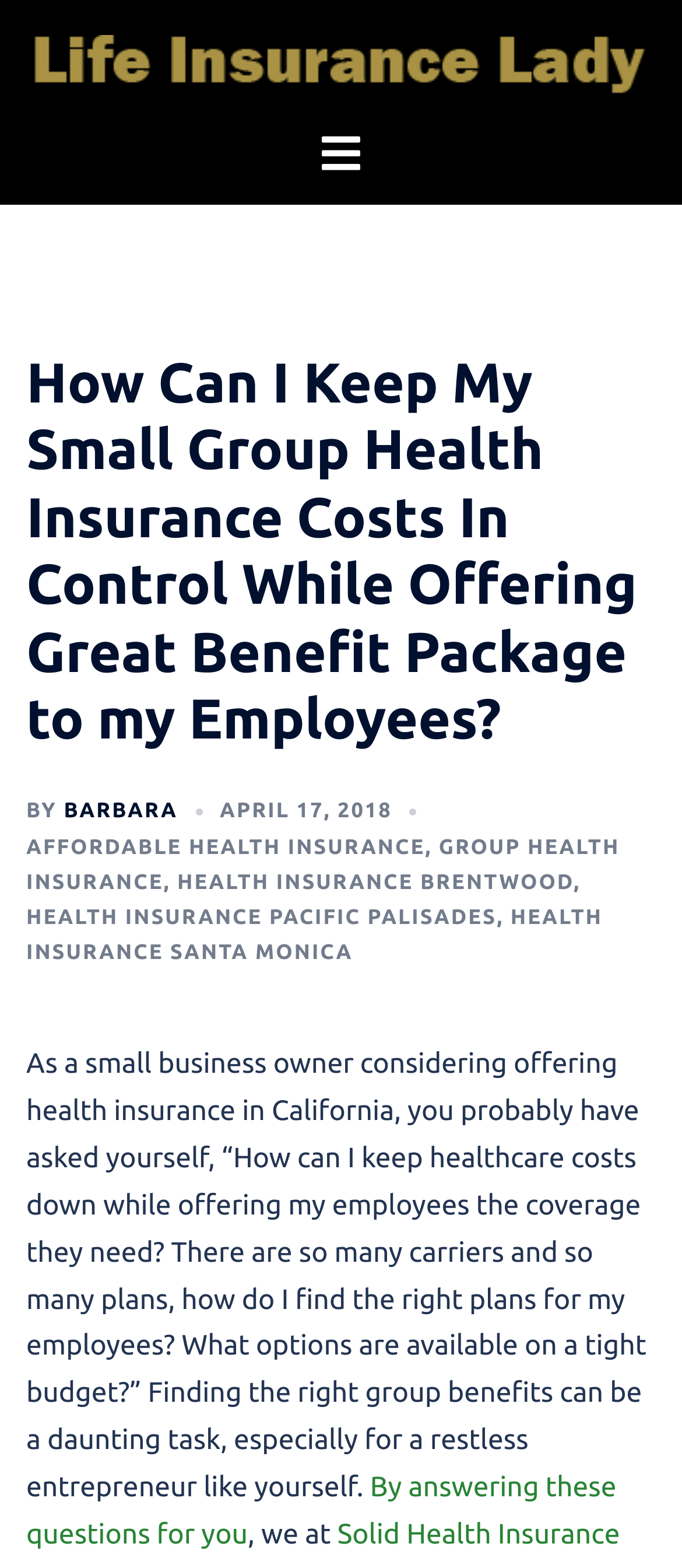Please specify the bounding box coordinates of the clickable region necessary for completing the following instruction: "Read the article by Barbara". The coordinates must consist of four float numbers between 0 and 1, i.e., [left, top, right, bottom].

[0.094, 0.51, 0.261, 0.525]